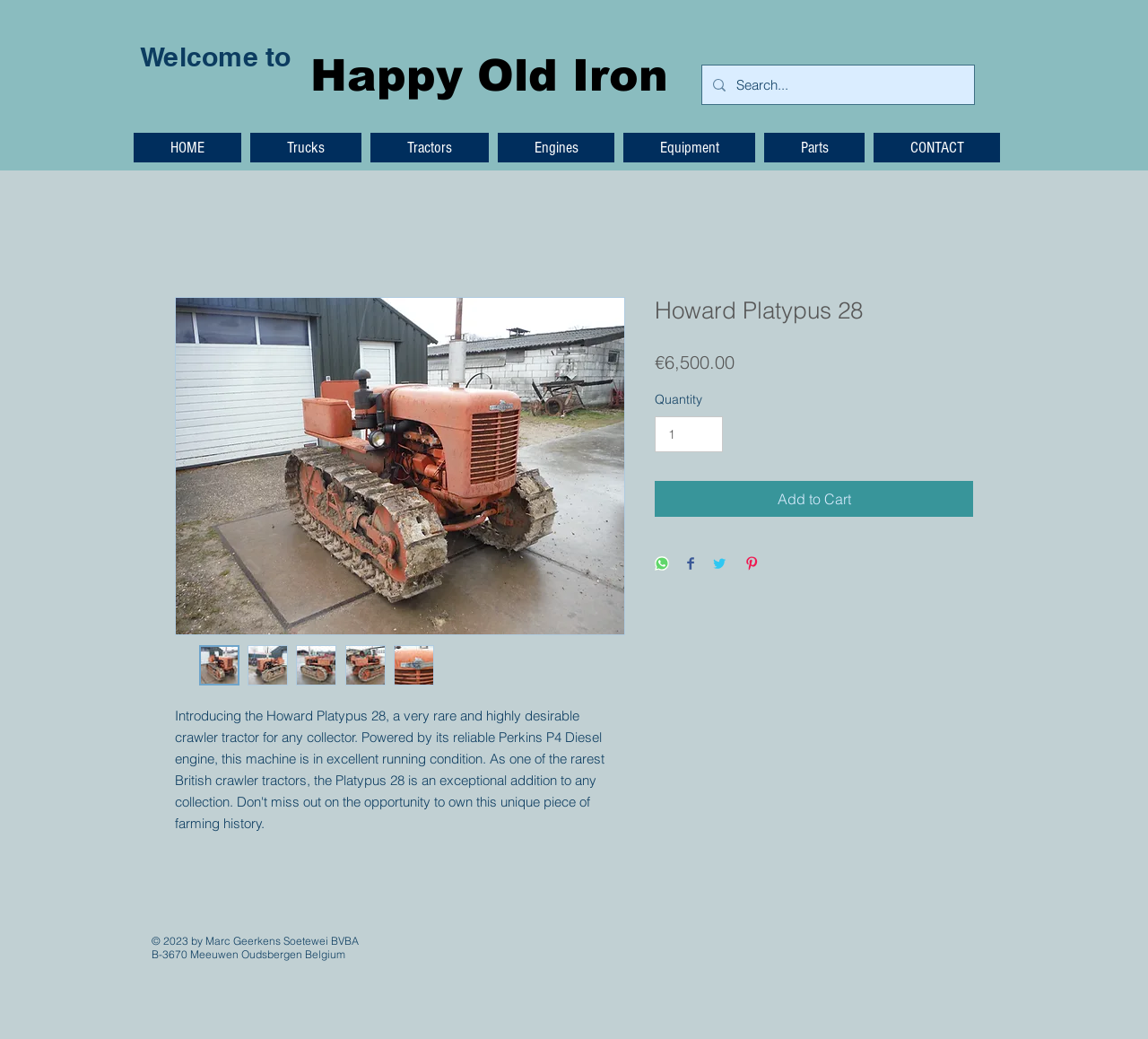Could you indicate the bounding box coordinates of the region to click in order to complete this instruction: "Share on WhatsApp".

[0.57, 0.536, 0.583, 0.552]